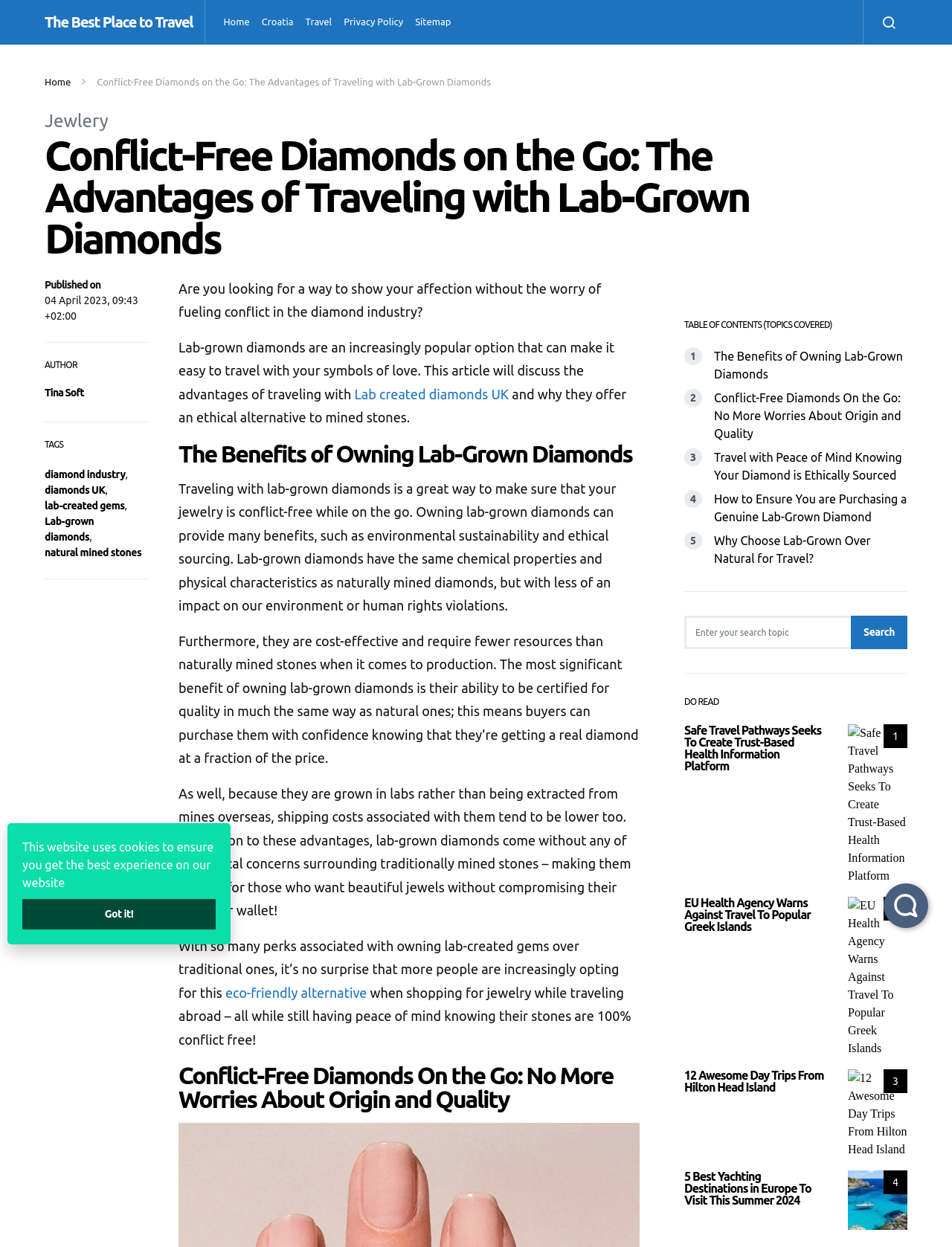Identify the bounding box for the UI element described as: "The Best Place to Travel". The coordinates should be four float numbers between 0 and 1, i.e., [left, top, right, bottom].

[0.047, 0.009, 0.203, 0.027]